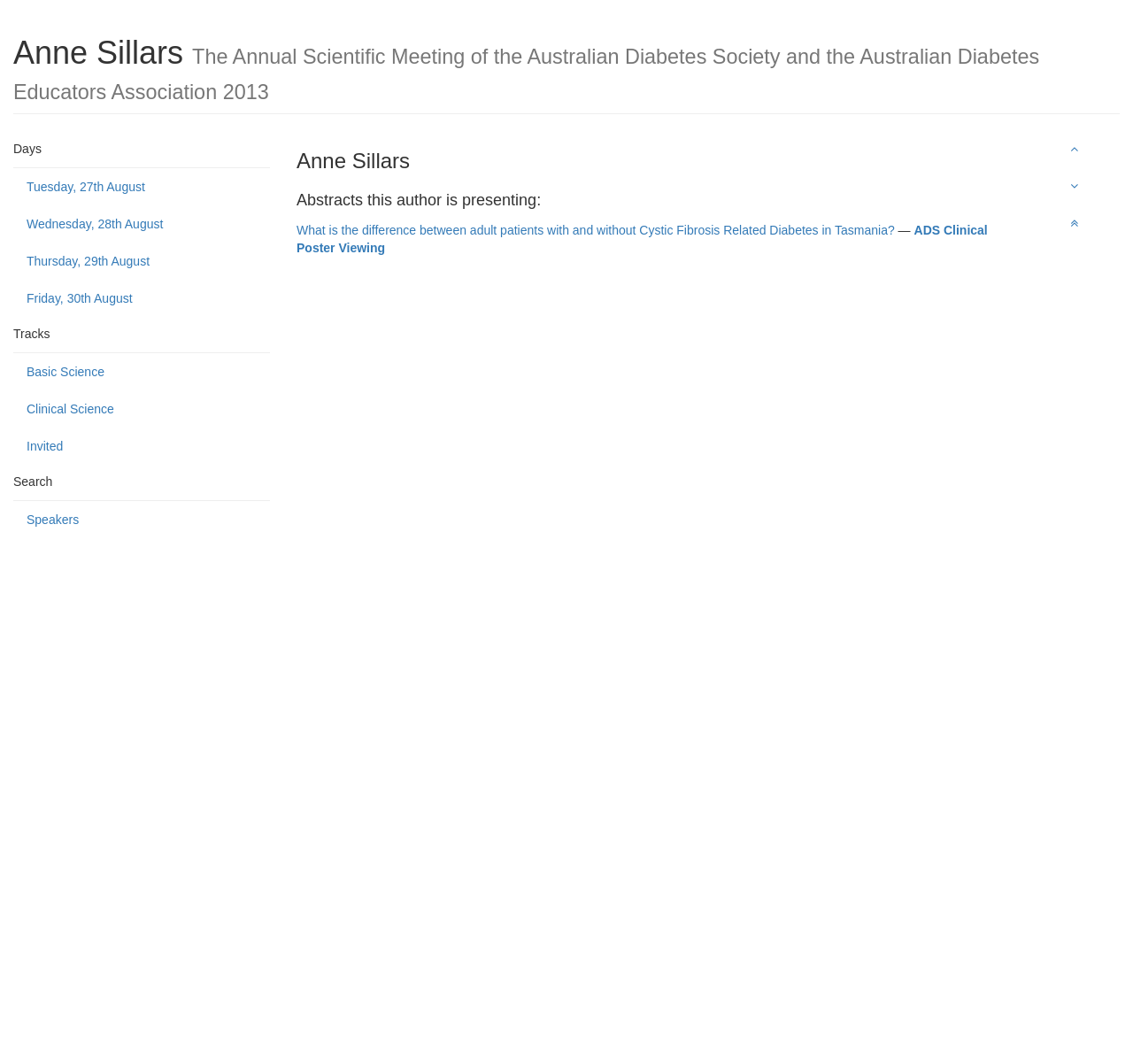Using the given element description, provide the bounding box coordinates (top-left x, top-left y, bottom-right x, bottom-right y) for the corresponding UI element in the screenshot: Thursday, 29th August

[0.012, 0.23, 0.238, 0.263]